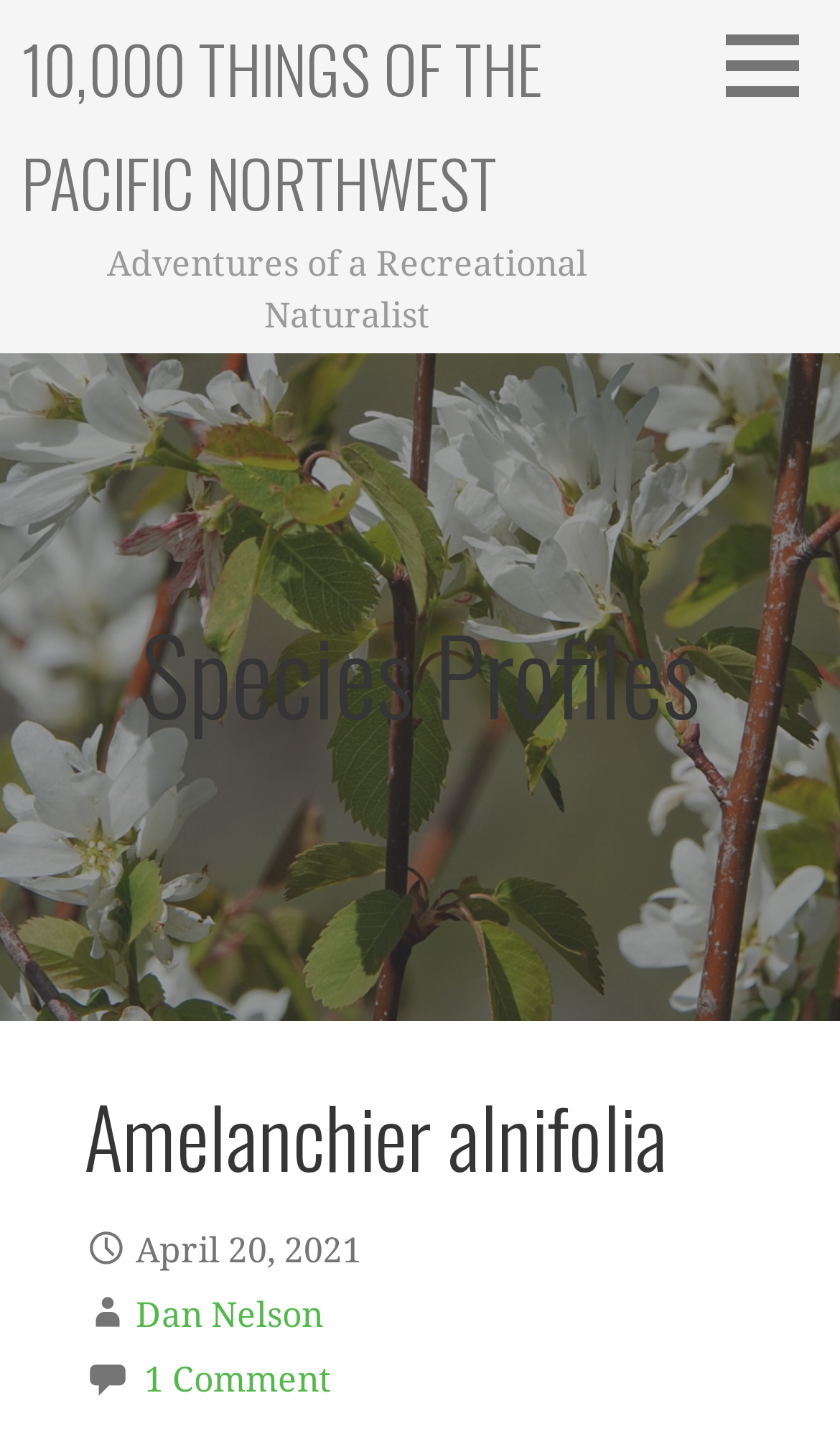What is the name of the species profiled?
Make sure to answer the question with a detailed and comprehensive explanation.

I found the answer by looking at the heading element with the text 'Amelanchier alnifolia' which is a child of the 'Species Profiles' heading.